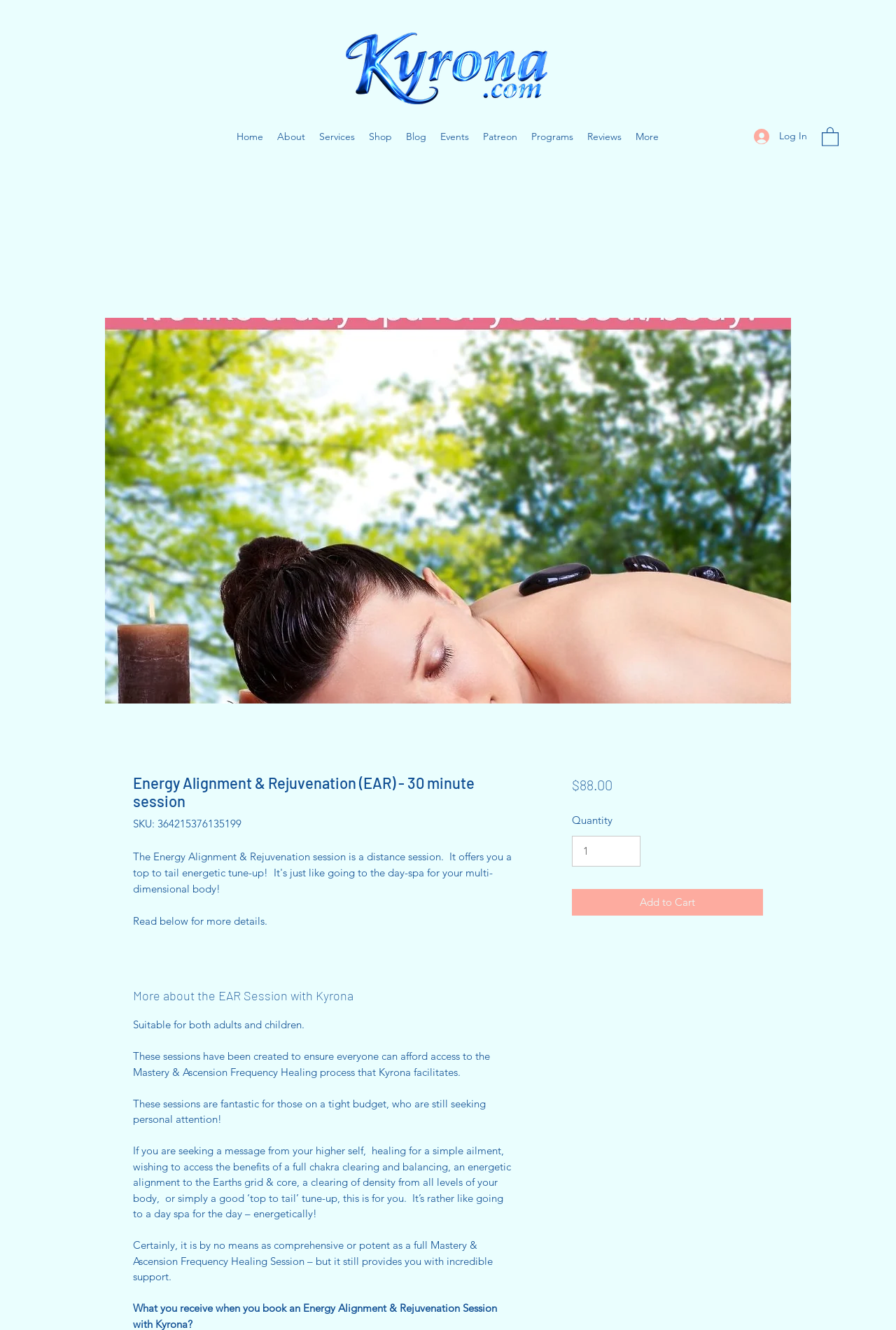Please mark the clickable region by giving the bounding box coordinates needed to complete this instruction: "Click the 'Services' link".

[0.349, 0.095, 0.404, 0.111]